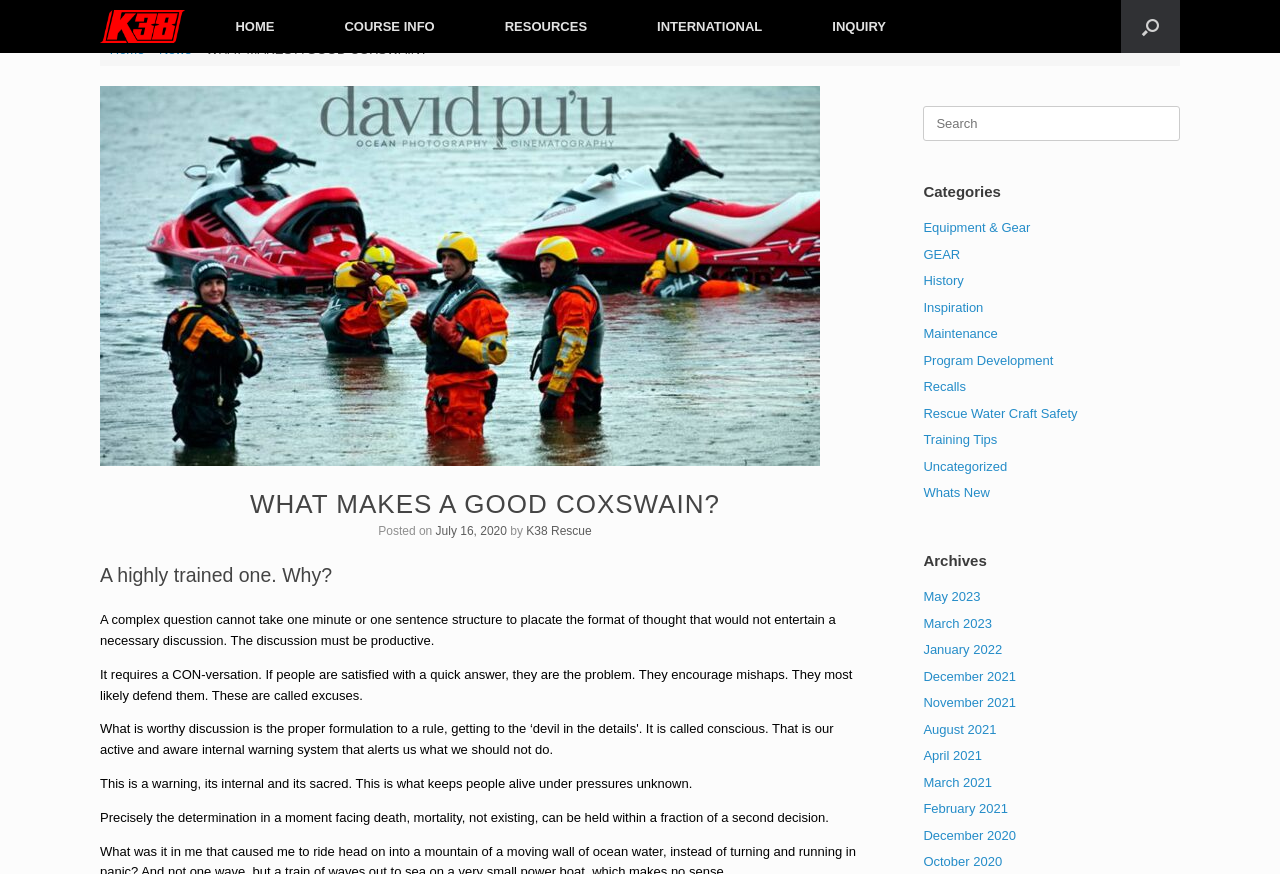Give a one-word or short-phrase answer to the following question: 
How many categories are listed on the webpage?

11